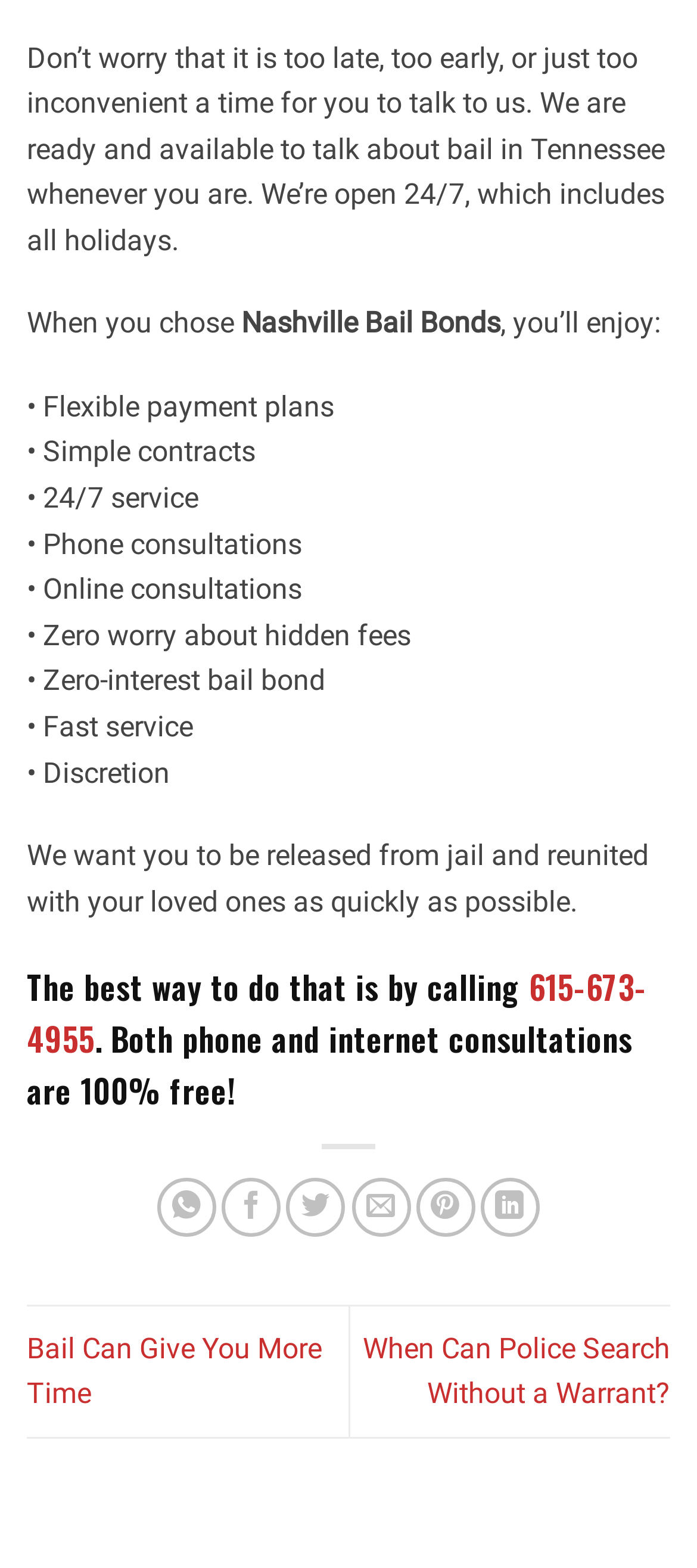Answer the following query with a single word or phrase:
What is the goal of Nashville Bail Bonds?

To release you from jail quickly